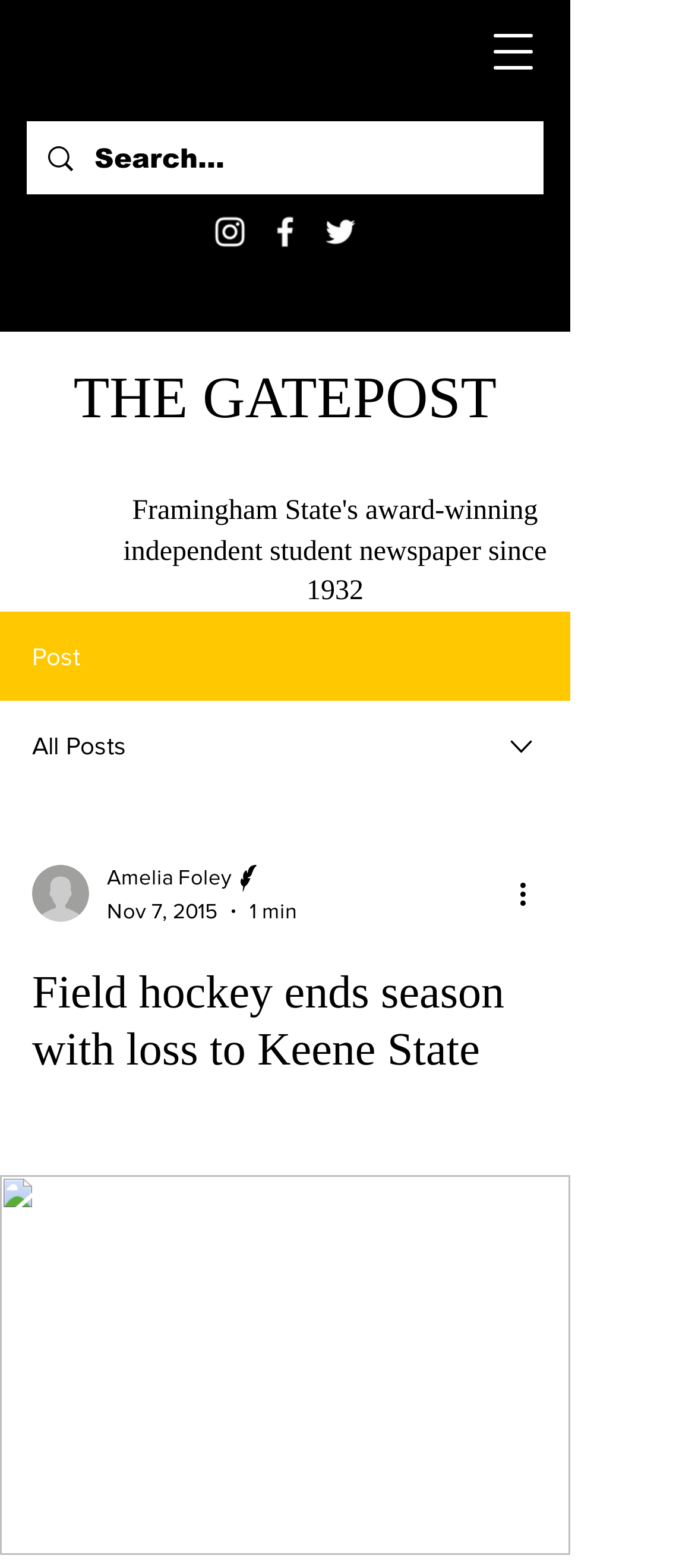What is the name of the college Framingham lost to?
Based on the image, give a one-word or short phrase answer.

Keene State College